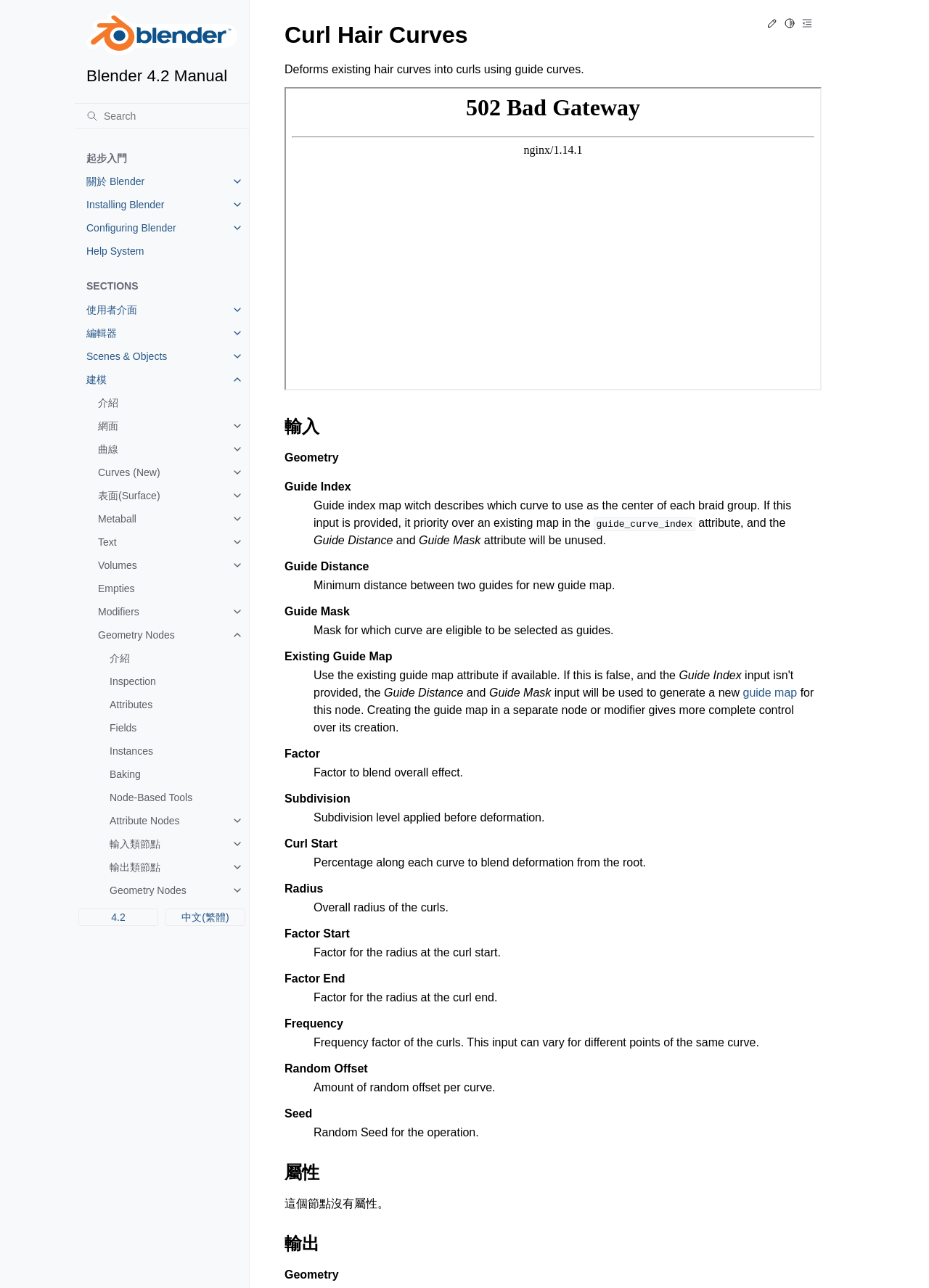What is the main category of the links on the left side of the webpage?
Please look at the screenshot and answer in one word or a short phrase.

Blender manual